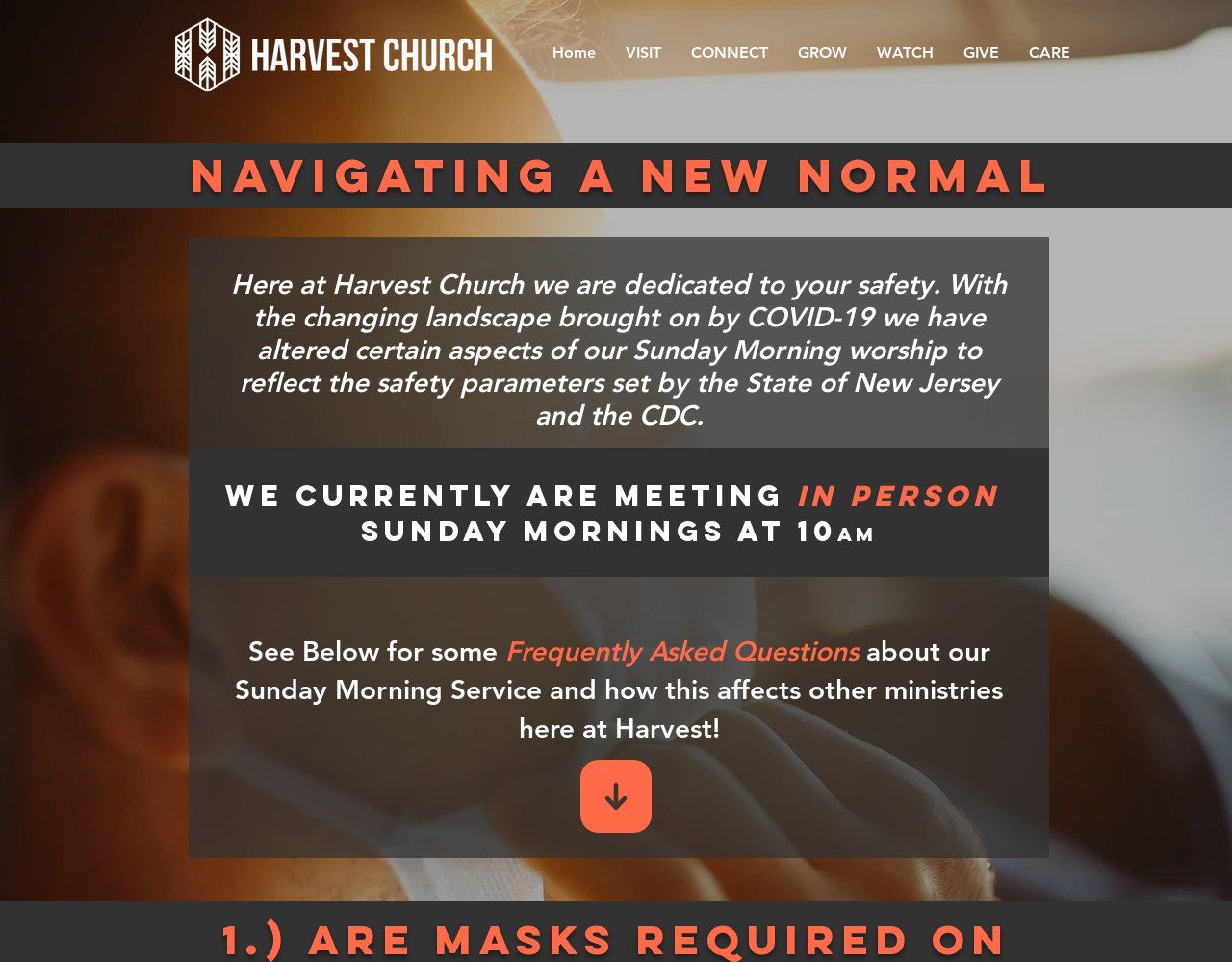Identify the bounding box for the described UI element: "GIVE".

[0.77, 0.03, 0.823, 0.08]